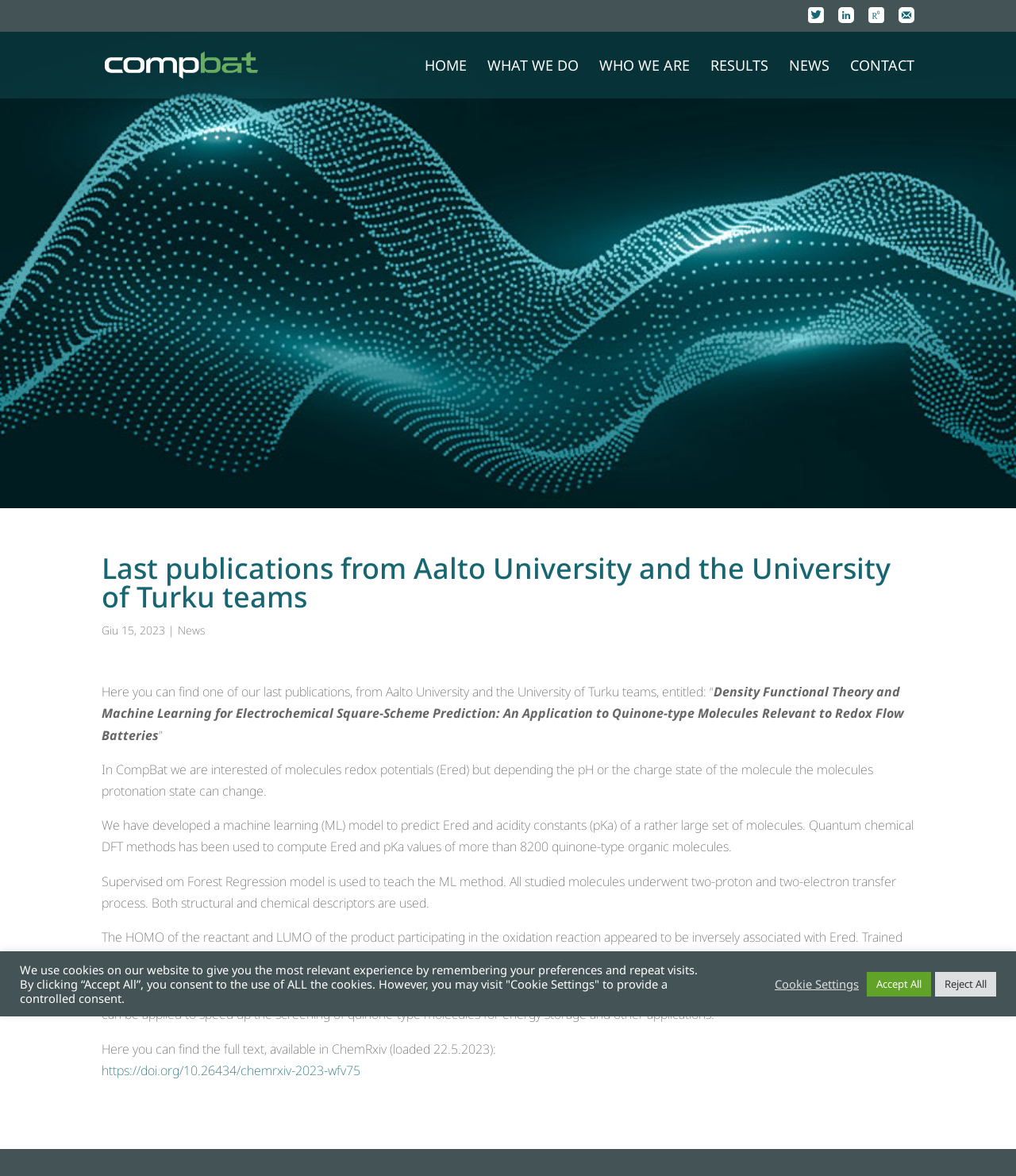Identify the bounding box coordinates for the UI element described as: "Reject All". The coordinates should be provided as four floats between 0 and 1: [left, top, right, bottom].

[0.92, 0.826, 0.98, 0.847]